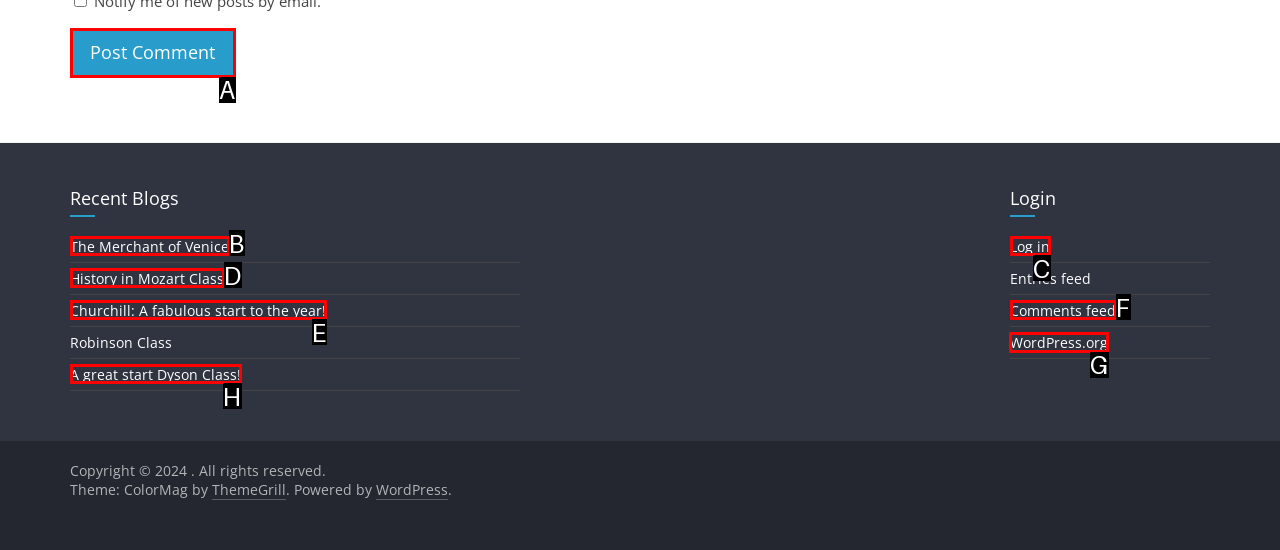Identify the correct option to click in order to accomplish the task: Visit the WordPress.org website Provide your answer with the letter of the selected choice.

G